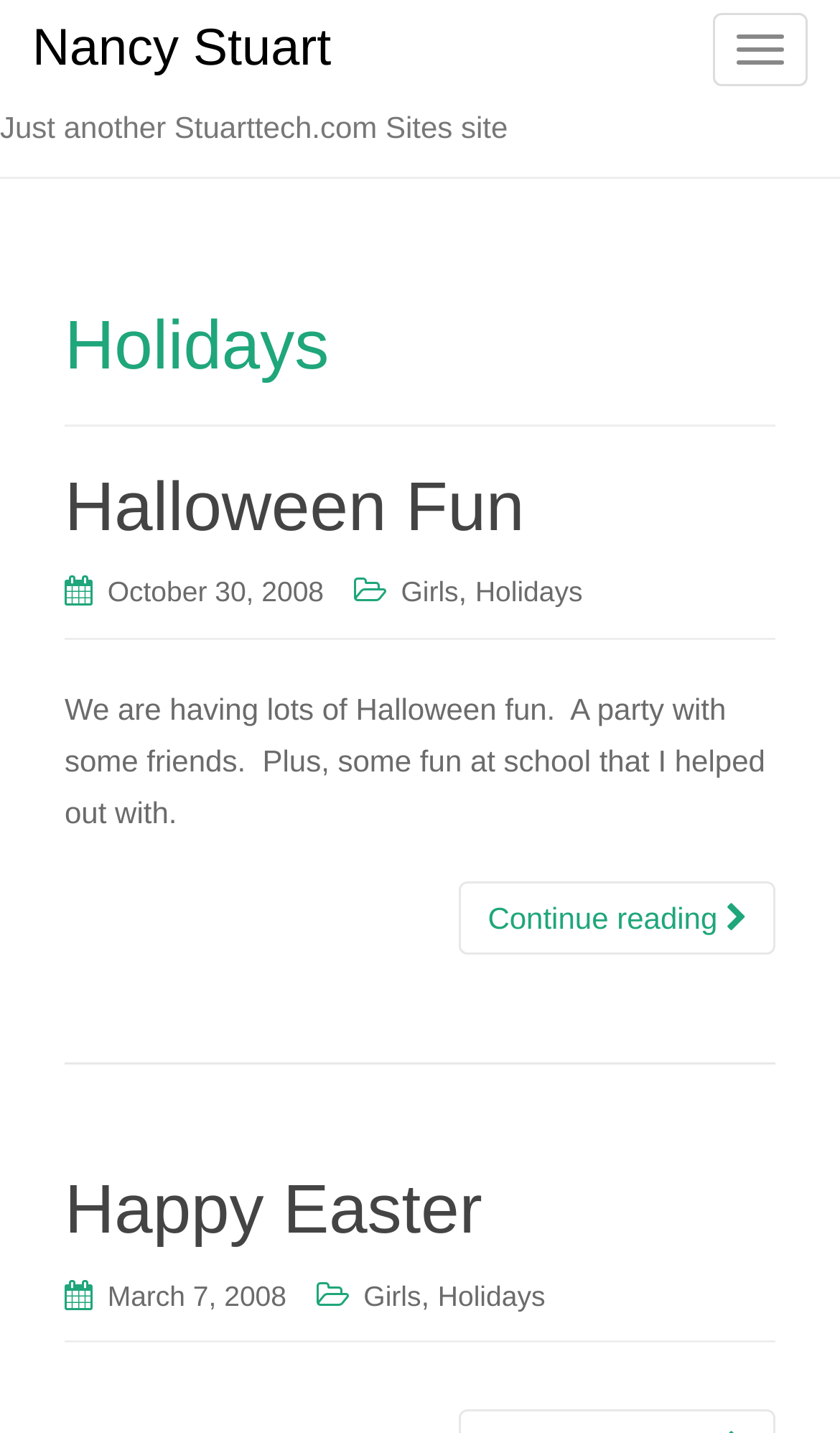What is the date of the second article?
Using the image as a reference, give an elaborate response to the question.

I looked at the time element [779] inside the second article element [102], which contains the date 'March 7, 2008'.